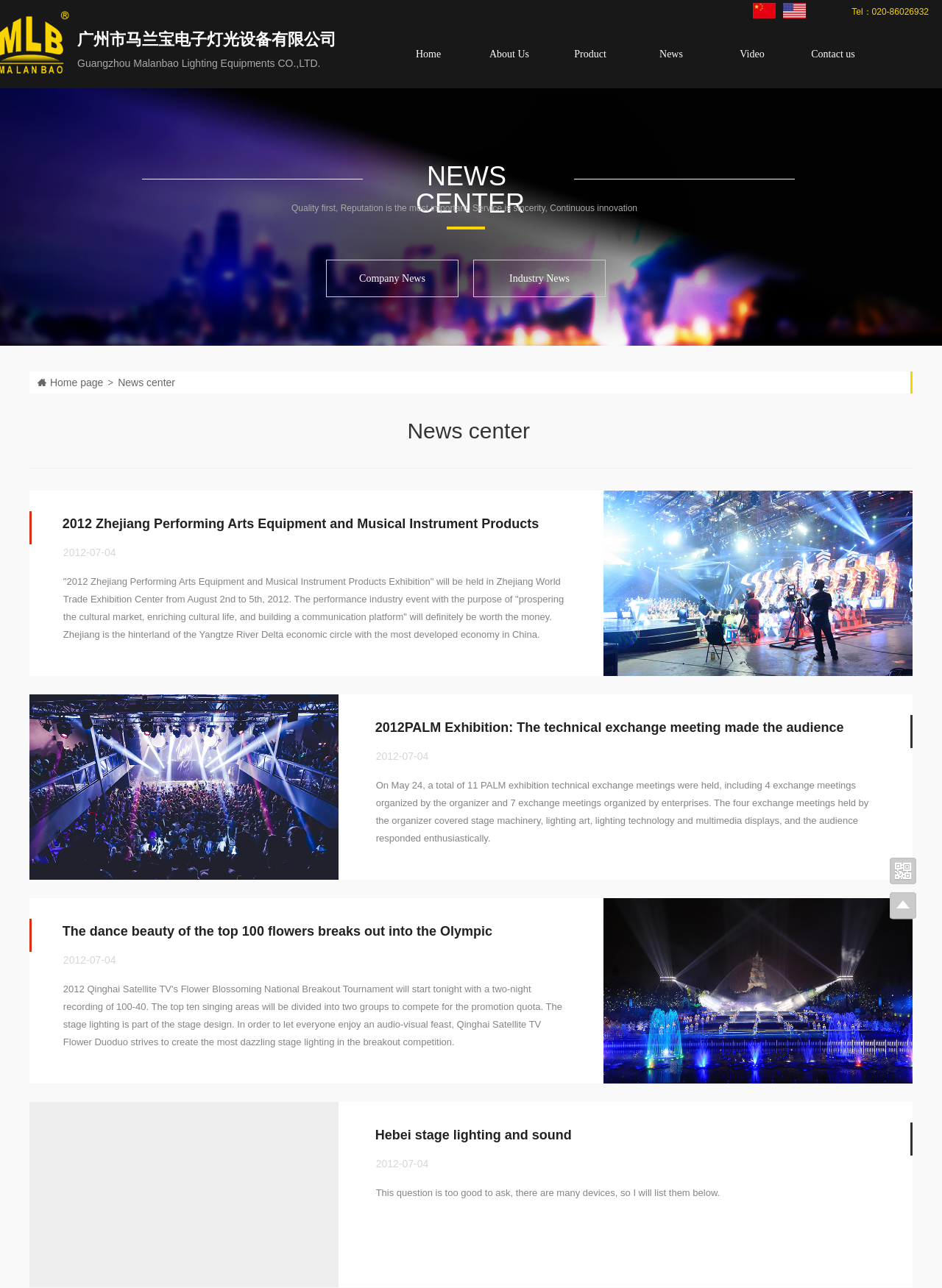Determine the bounding box coordinates of the clickable element to complete this instruction: "Click the 'News' link". Provide the coordinates in the format of four float numbers between 0 and 1, [left, top, right, bottom].

[0.7, 0.025, 0.725, 0.059]